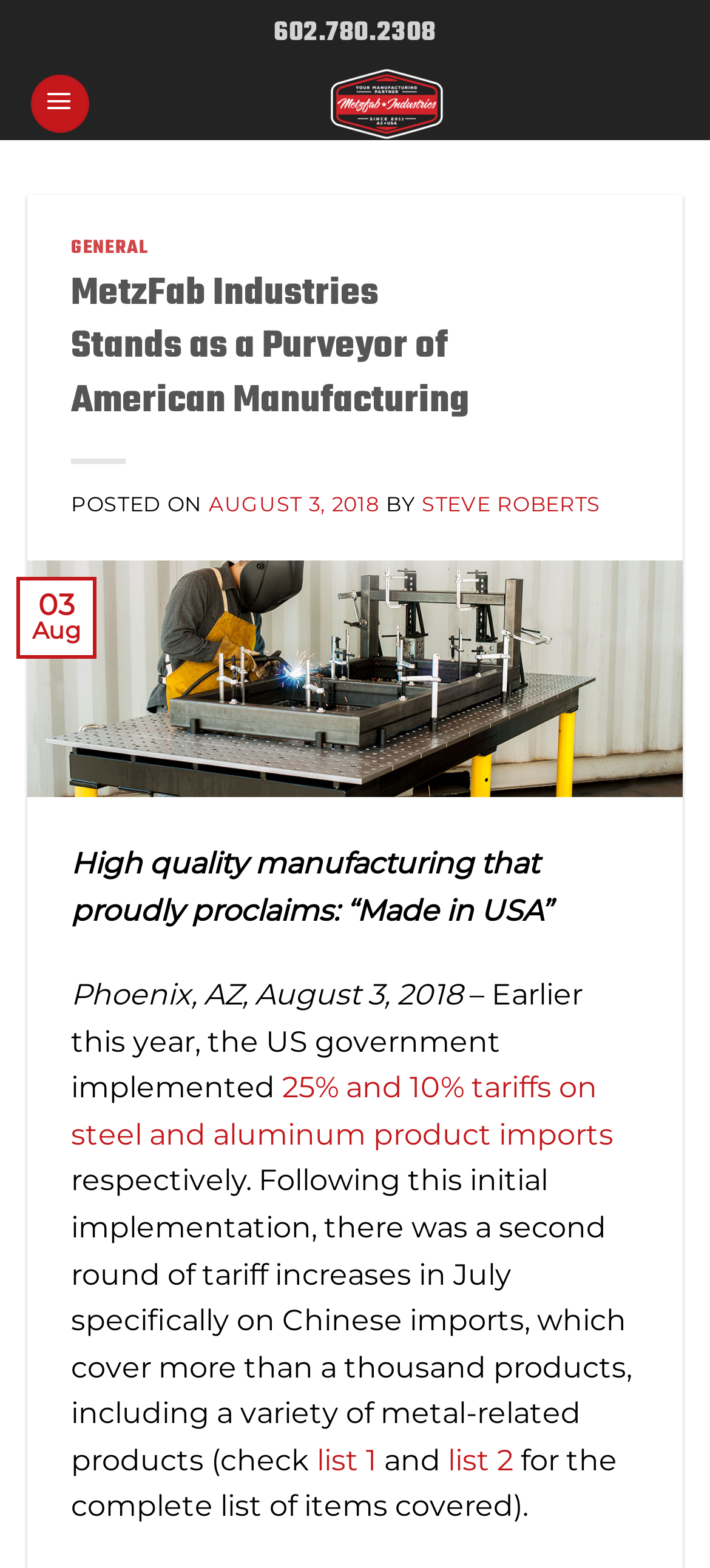Identify the bounding box coordinates of the region that needs to be clicked to carry out this instruction: "Call the company". Provide these coordinates as four float numbers ranging from 0 to 1, i.e., [left, top, right, bottom].

[0.385, 0.001, 0.615, 0.042]